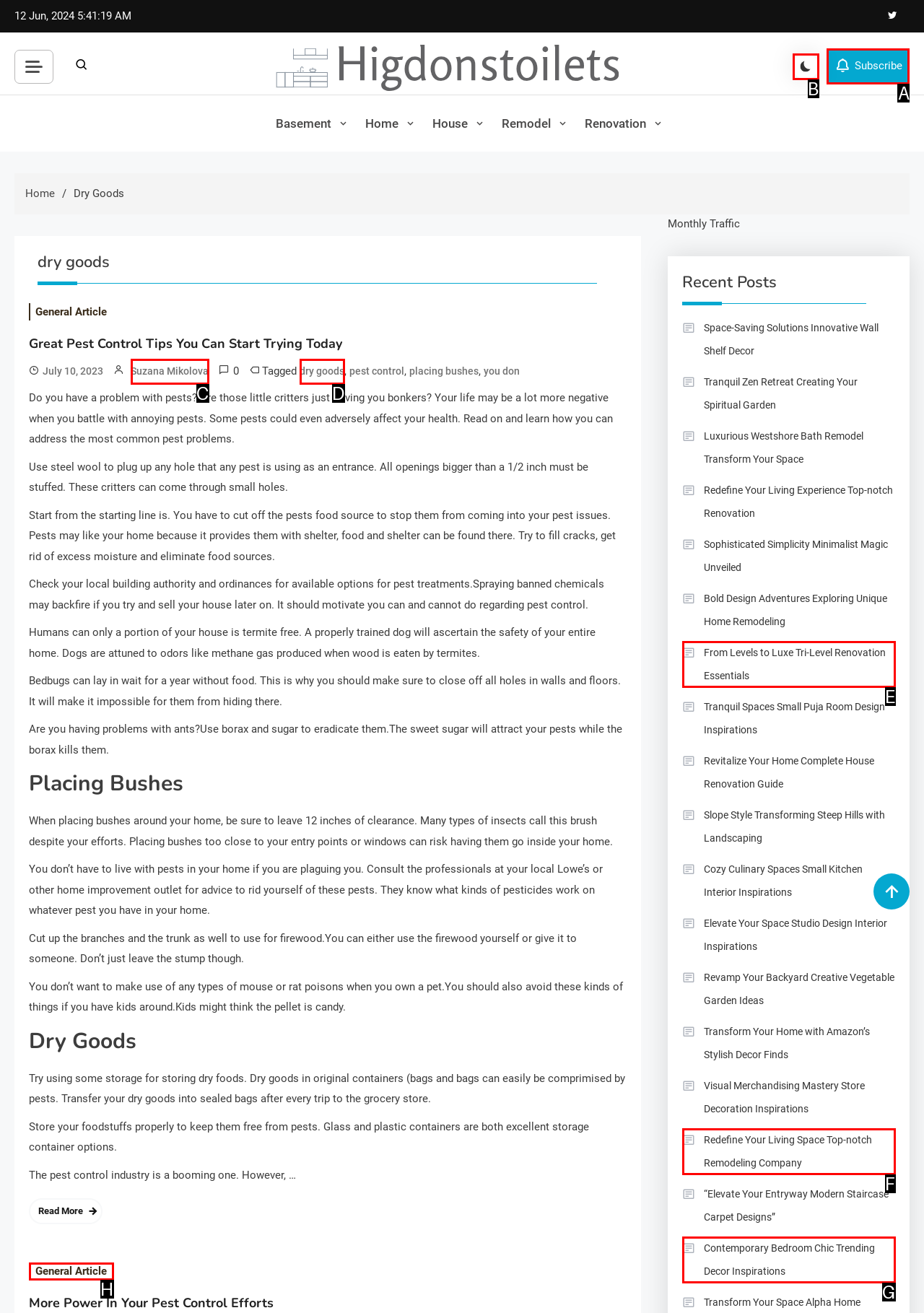For the task: Subscribe by clicking the ' Subscribe' button, tell me the letter of the option you should click. Answer with the letter alone.

A